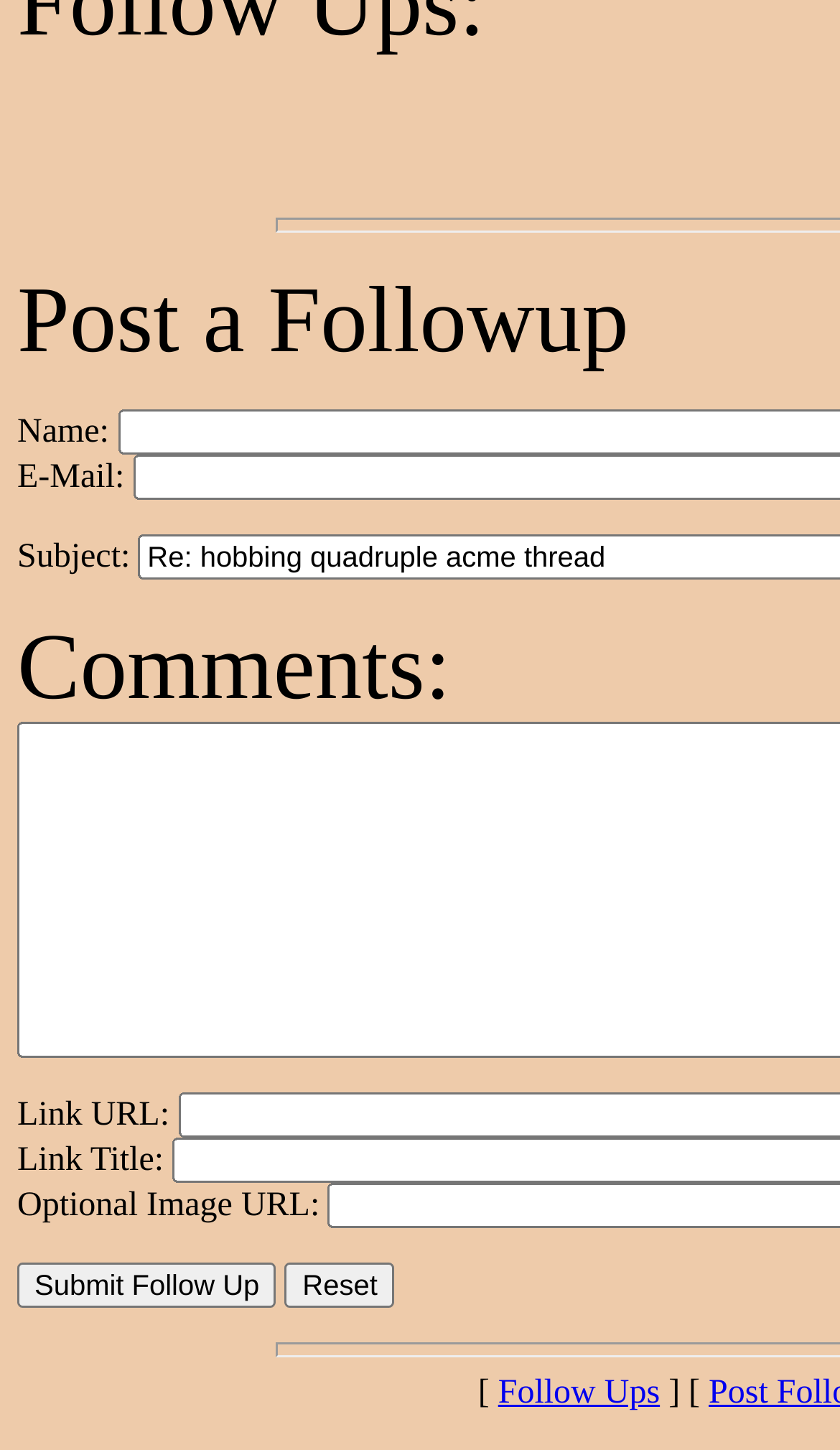Find and provide the bounding box coordinates for the UI element described with: "Post a Followup".

[0.021, 0.186, 0.749, 0.258]